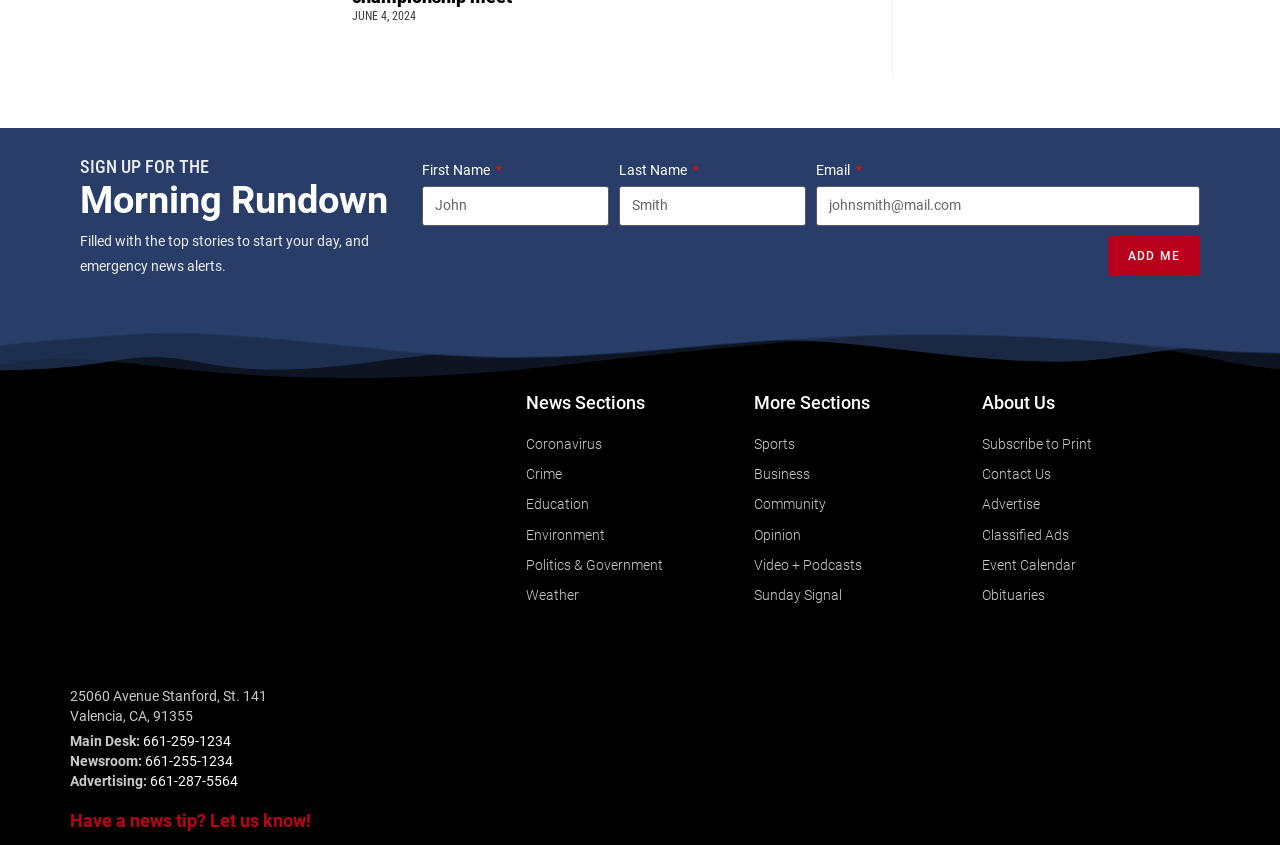Refer to the element description parent_node: Email name="form_fields[email]" placeholder="johnsmith@mail.com" and identify the corresponding bounding box in the screenshot. Format the coordinates as (top-left x, top-left y, bottom-right x, bottom-right y) with values in the range of 0 to 1.

[0.638, 0.22, 0.938, 0.267]